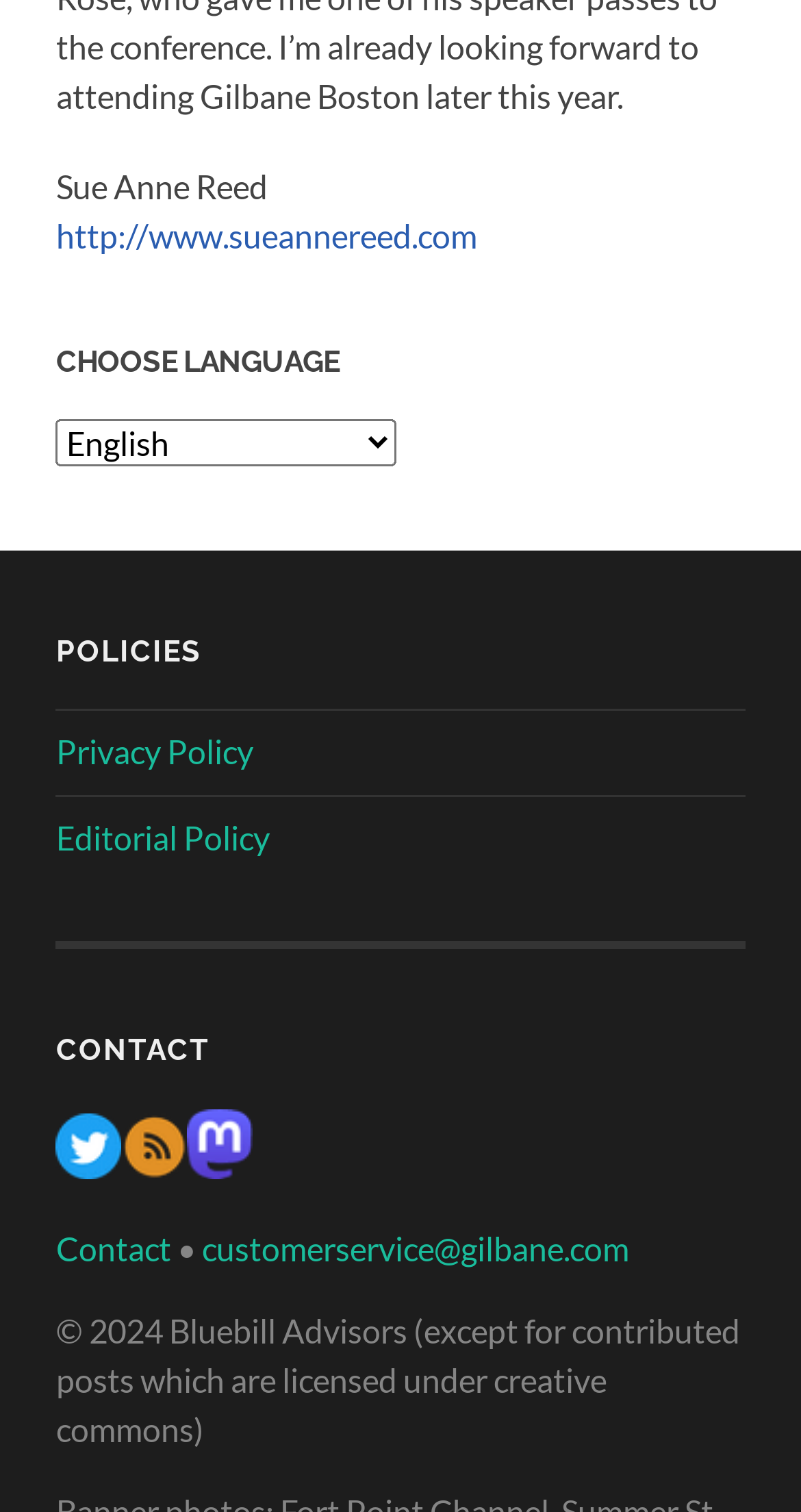Please provide a detailed answer to the question below based on the screenshot: 
What is the purpose of the combobox?

The combobox is used to select a language, as indicated by the text 'Select Language' next to it. This suggests that the webpage is available in multiple languages and users can choose their preferred language.